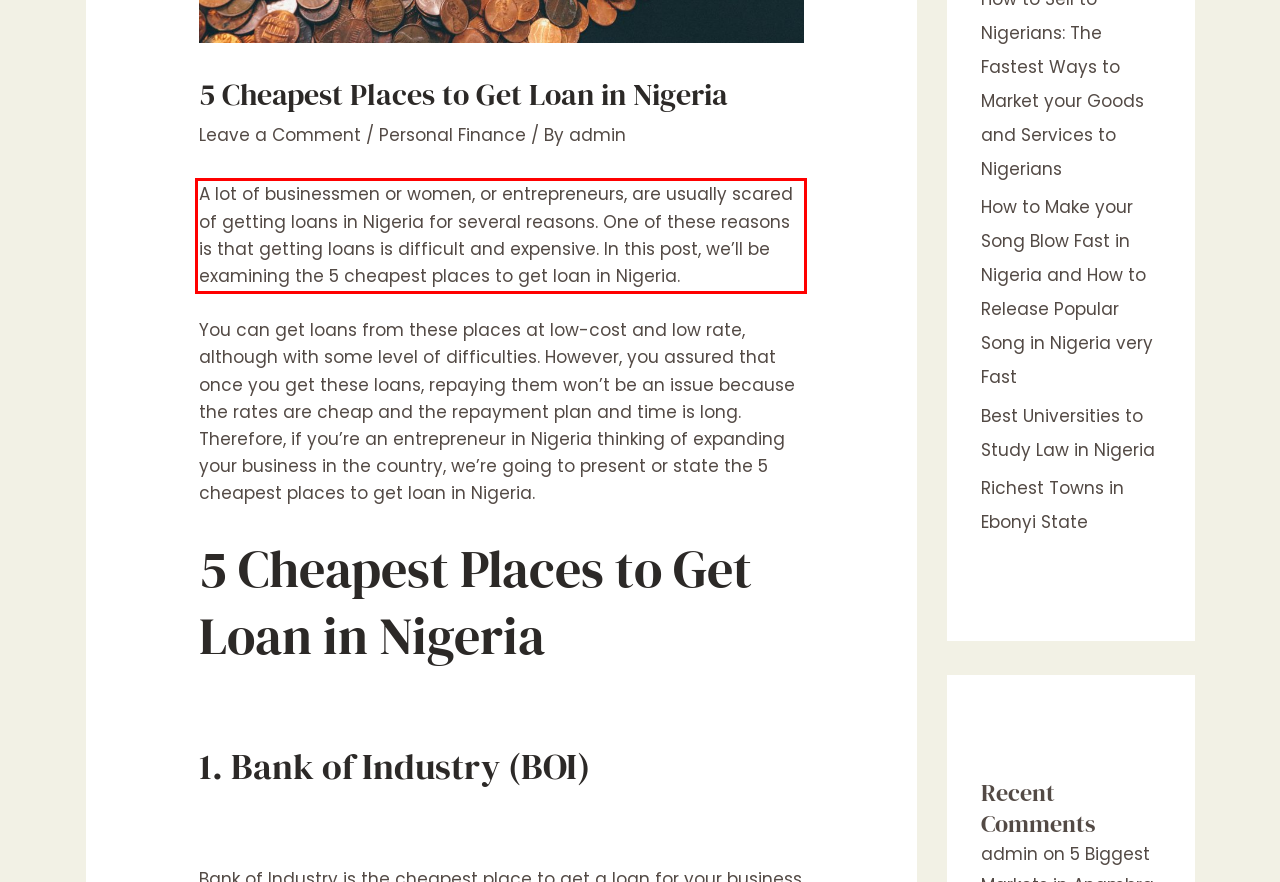You are looking at a screenshot of a webpage with a red rectangle bounding box. Use OCR to identify and extract the text content found inside this red bounding box.

A lot of businessmen or women, or entrepreneurs, are usually scared of getting loans in Nigeria for several reasons. One of these reasons is that getting loans is difficult and expensive. In this post, we’ll be examining the 5 cheapest places to get loan in Nigeria.